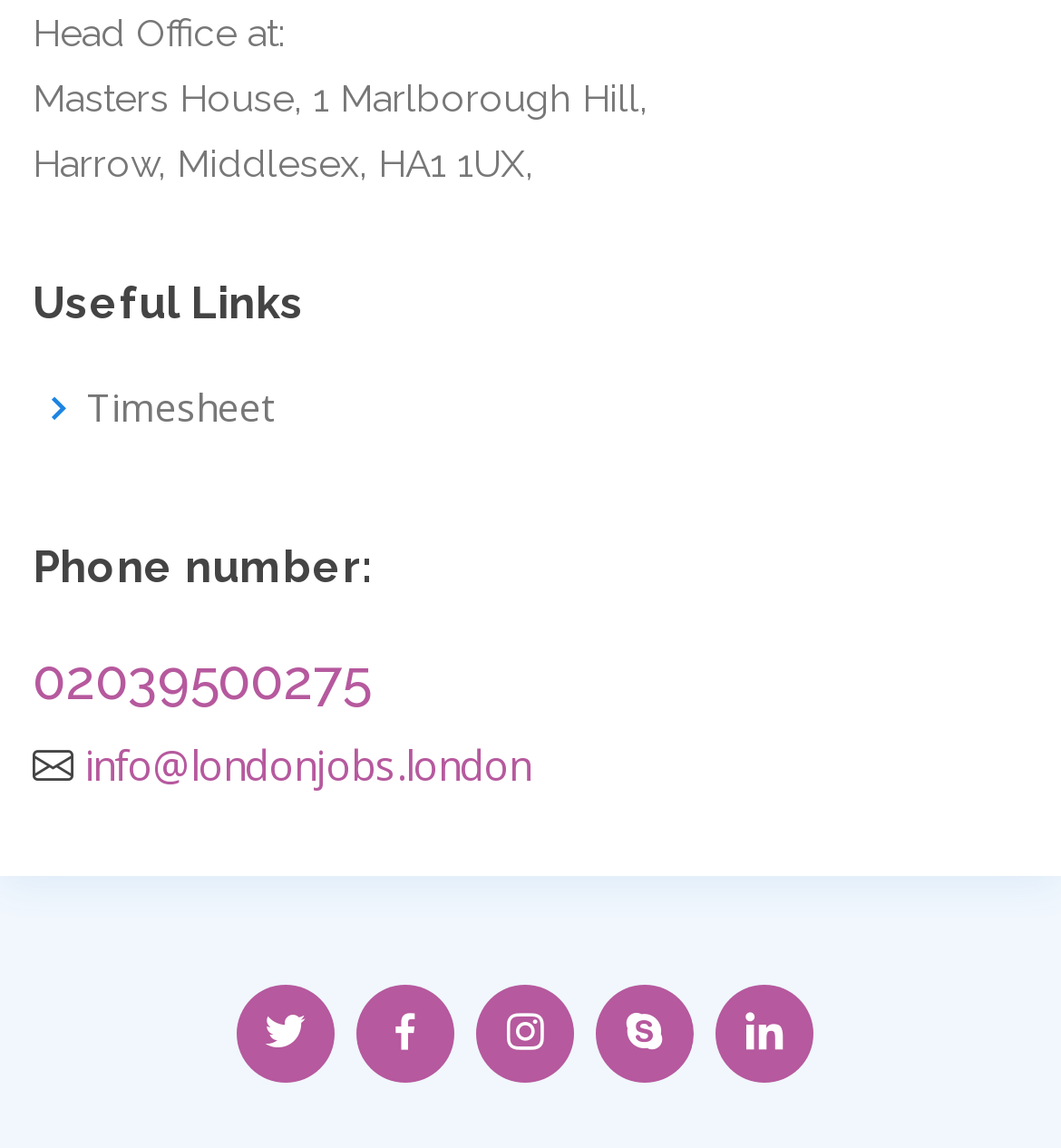How many social media links are there?
Answer the question with a thorough and detailed explanation.

I counted the number of link elements with Unicode characters at the bottom of the webpage, which represent social media links. There are five of them.